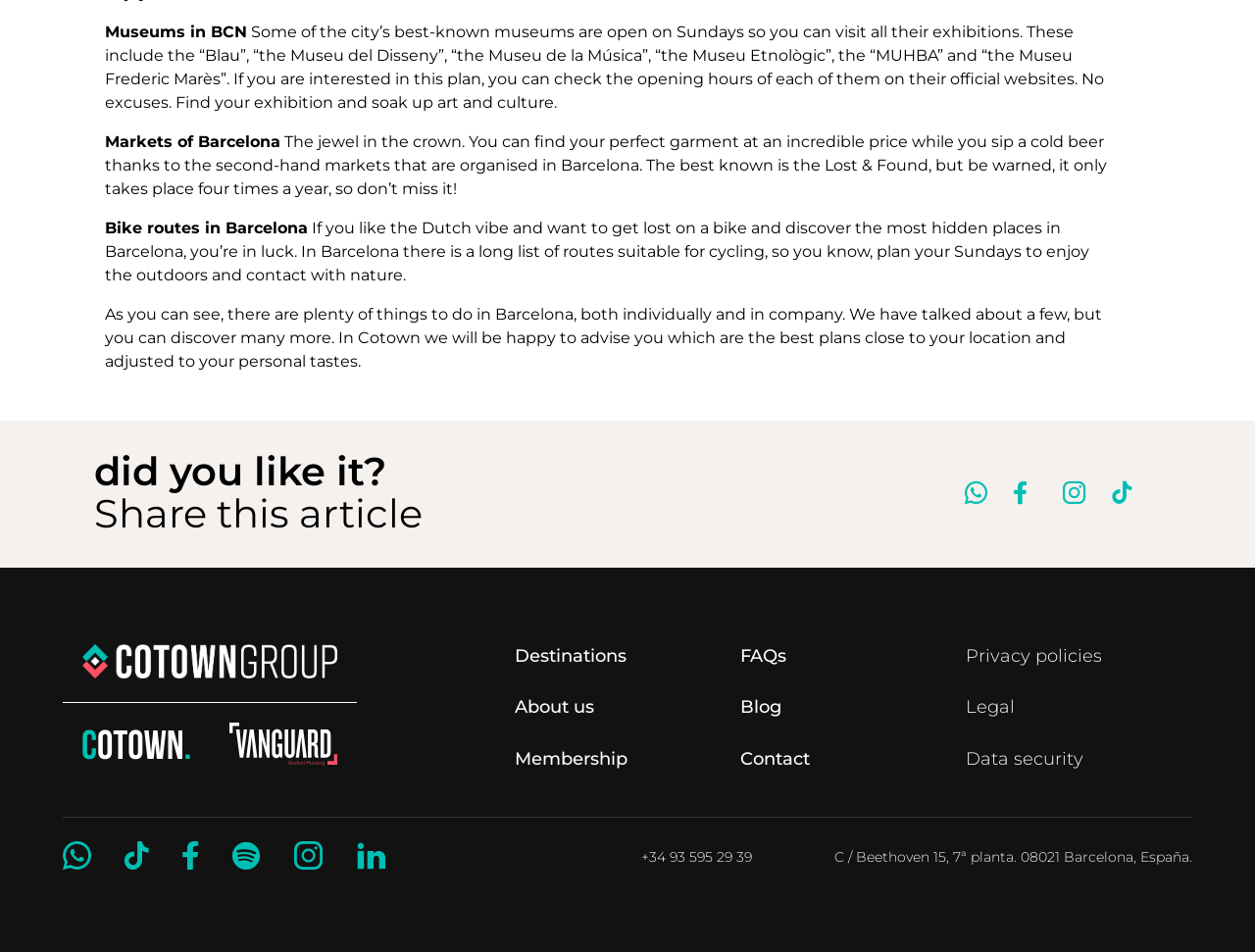What is Cotown's role in Barcelona?
Please give a detailed and elaborate answer to the question based on the image.

Cotown is happy to advise on which plans and activities are best suited to your location and personal tastes in Barcelona. They can help you discover many more things to do in the city.